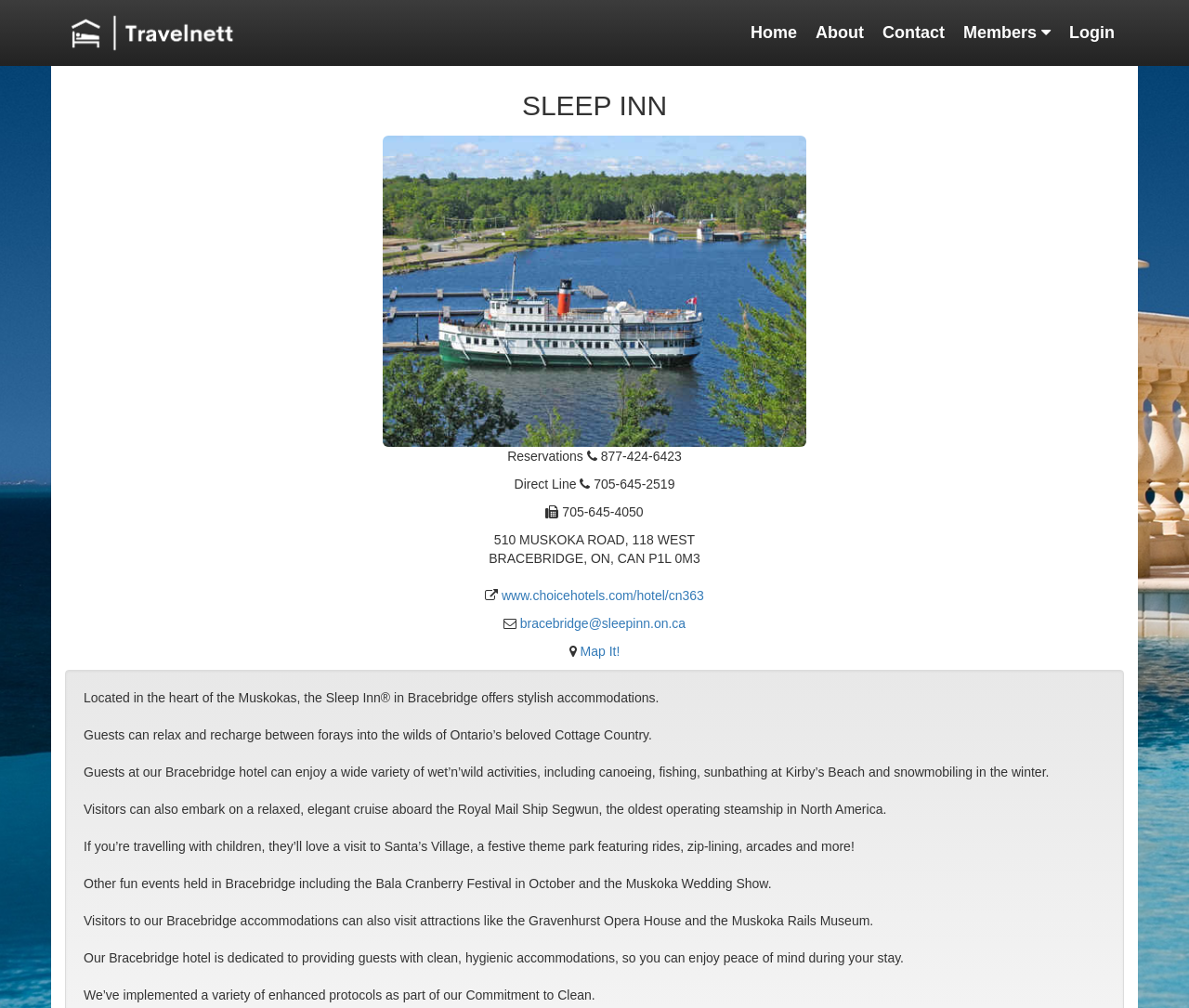What activities can guests do in the winter?
Based on the visual content, answer with a single word or a brief phrase.

snowmobiling